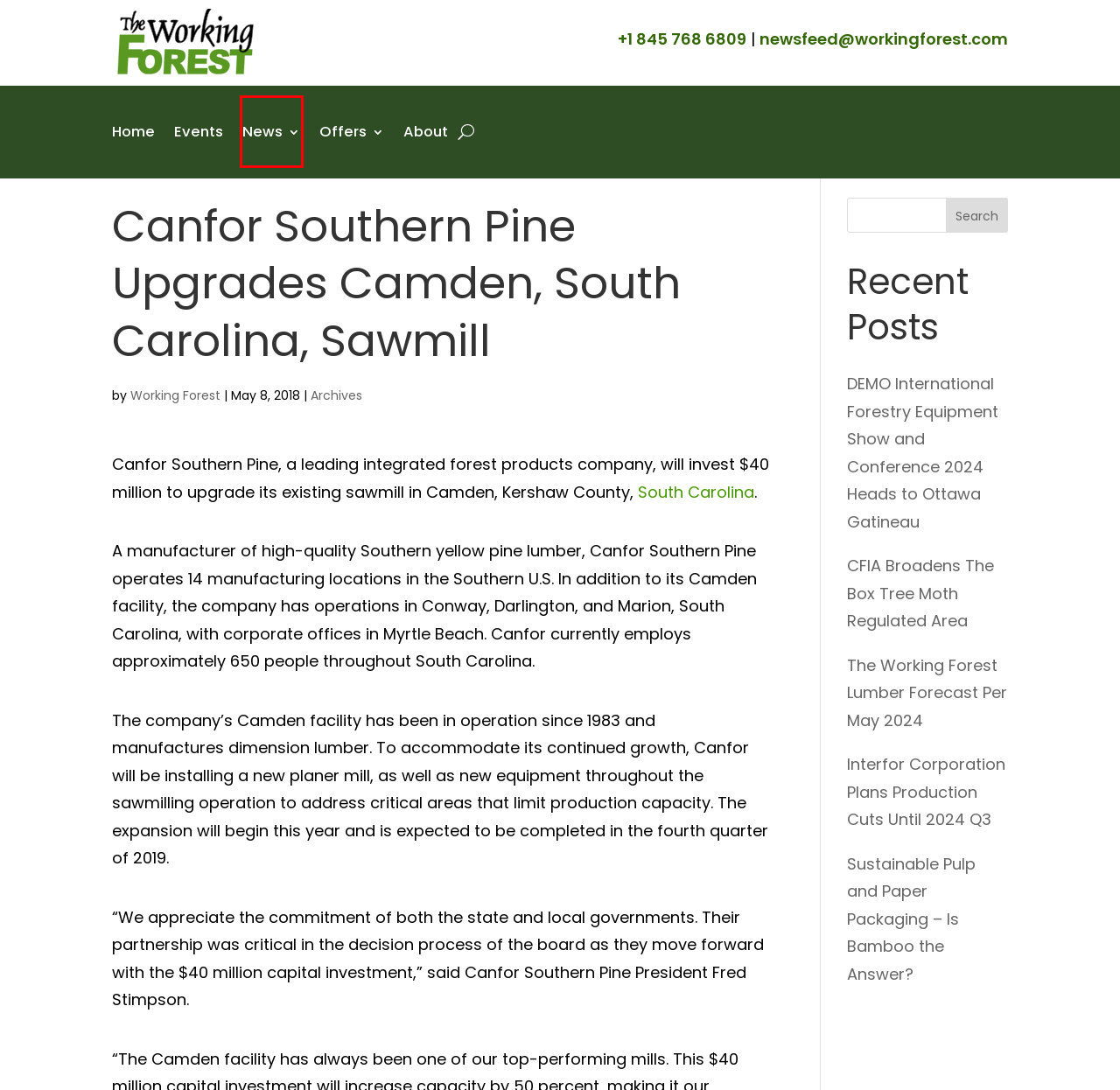You have a screenshot of a webpage, and a red bounding box highlights an element. Select the webpage description that best fits the new page after clicking the element within the bounding box. Options are:
A. The Working Forest Lumber Forecast Per May 2024 - The Working Forest
B. Sustainable Pulp and Paper Packaging - Is Bamboo the Answer? - The Working Forest
C. CFIA Broadens The Box Tree Moth Regulated Area - The Working Forest
D. Events - The Working Forest
E. South Carolina | financial incentives, tax credits, business taxes, contacts   - Area Development
F. Industry News - The Working Forest
G. Interfor Corporation Plans Production Cuts Until 2024 Q3 - The Working Forest
H. Archives - The Working Forest

F